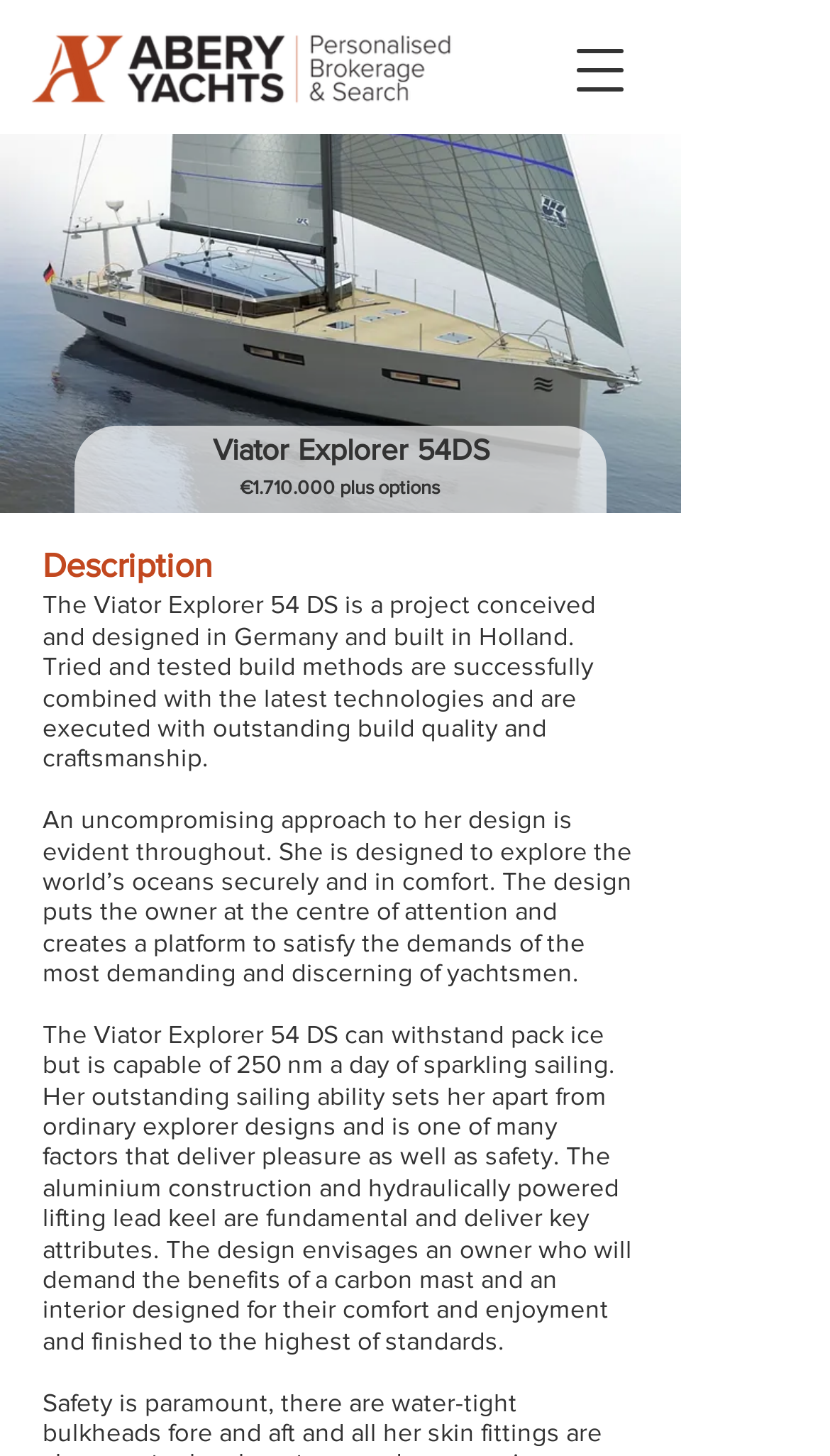What is the maximum daily sailing distance of the yacht?
Refer to the image and offer an in-depth and detailed answer to the question.

I found the information about the maximum daily sailing distance by reading the description of the yacht, which is located below the heading 'Description'. The description states that the yacht is 'capable of 250 nm a day of sparkling sailing'.